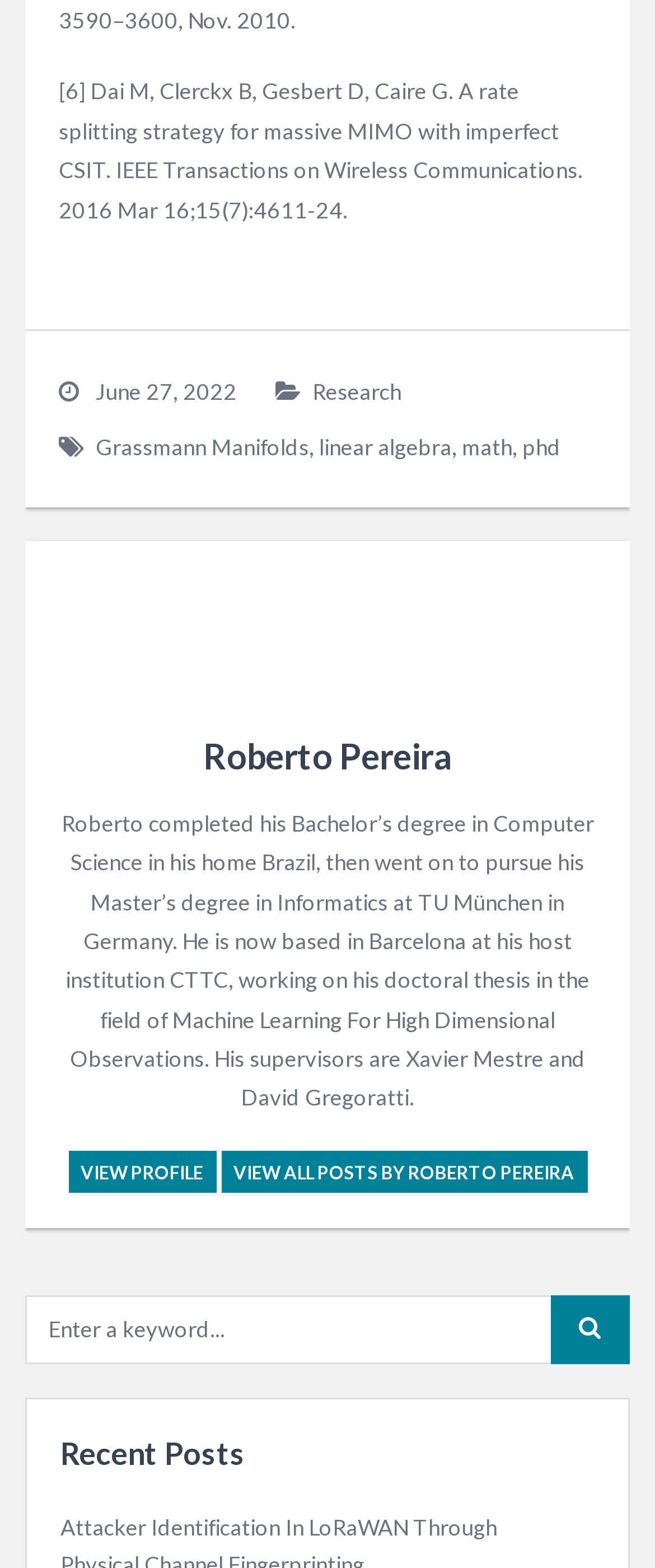Determine the coordinates of the bounding box that should be clicked to complete the instruction: "View Grassmann Manifolds page". The coordinates should be represented by four float numbers between 0 and 1: [left, top, right, bottom].

[0.146, 0.276, 0.472, 0.293]